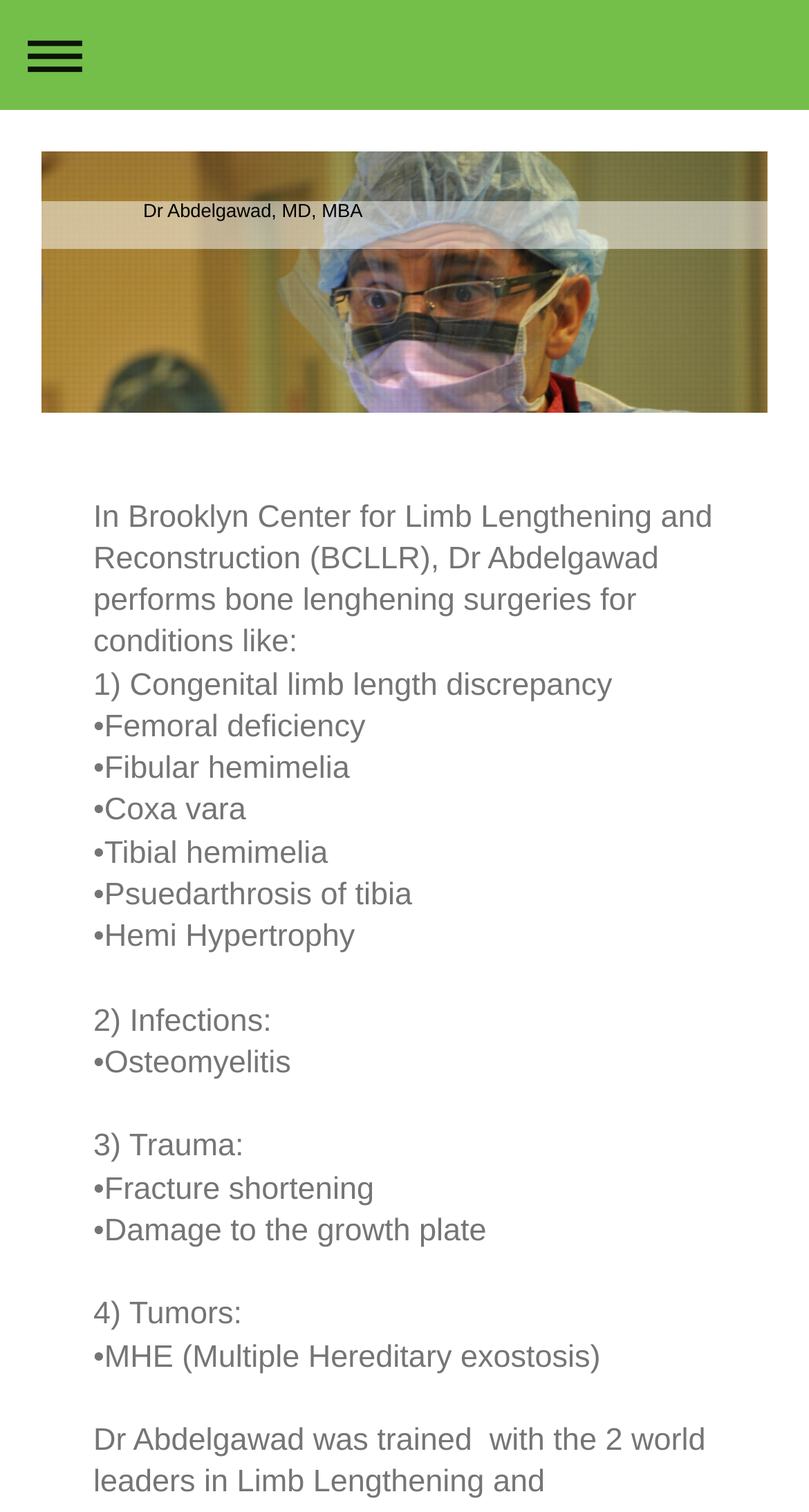What conditions does Dr. Abdelgawad treat?
Respond to the question with a well-detailed and thorough answer.

The webpage lists several conditions that Dr. Abdelgawad treats, including congenital limb length discrepancy, infections such as osteomyelitis, trauma such as fracture shortening, and tumors such as multiple hereditary exostosis.